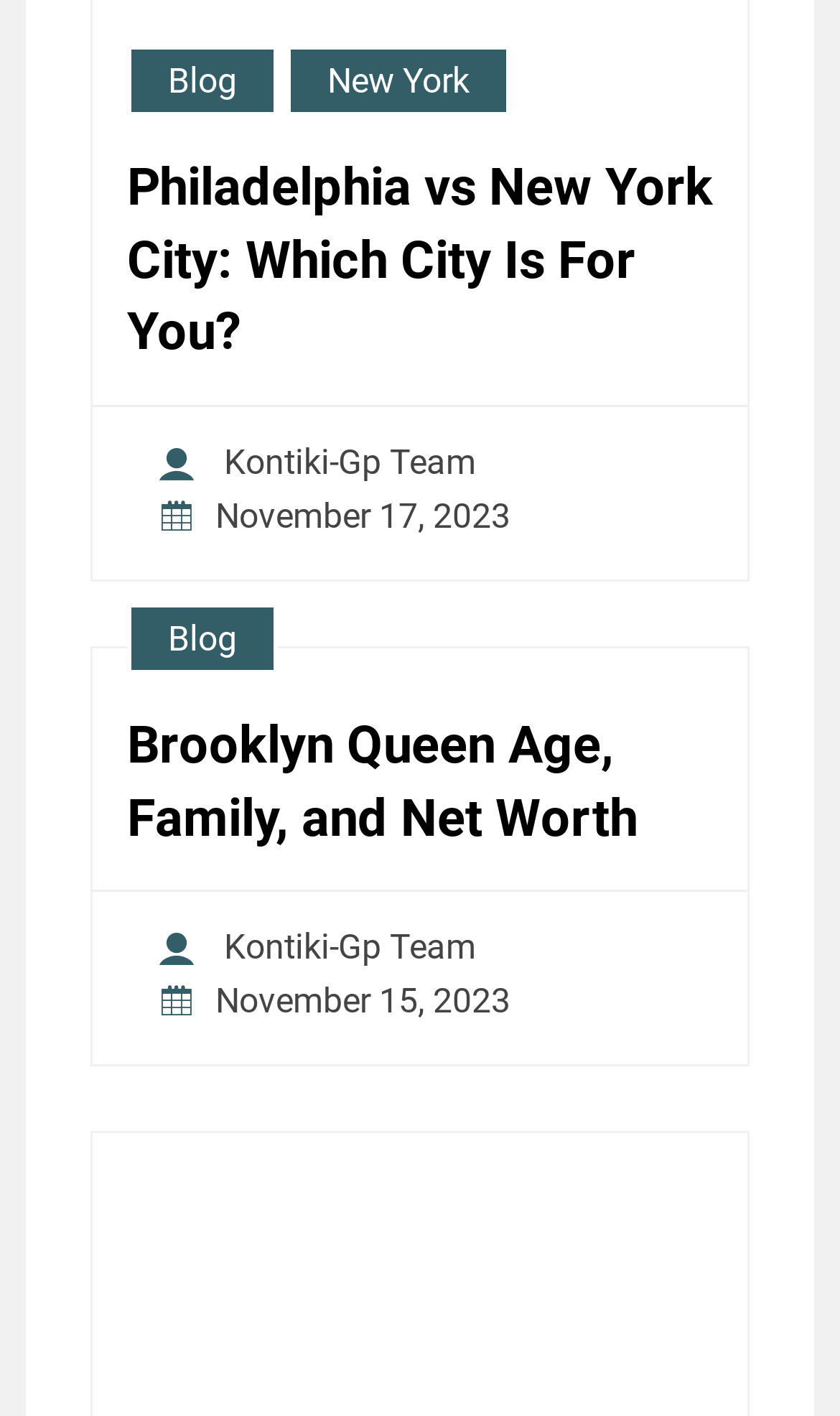Determine the bounding box coordinates of the region that needs to be clicked to achieve the task: "Click on the link 'New York'".

[0.341, 0.032, 0.608, 0.082]